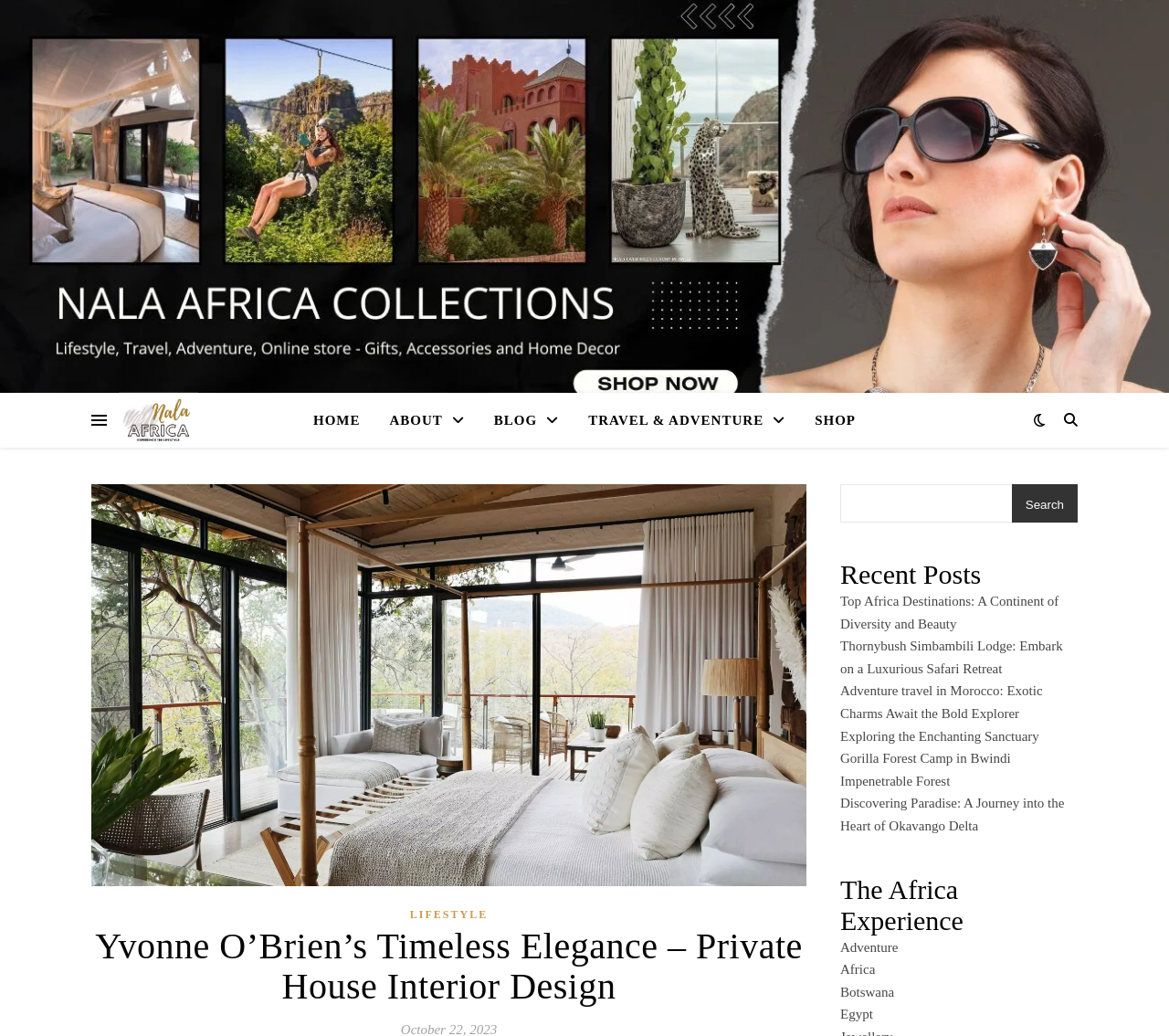Generate a thorough caption that explains the contents of the webpage.

This webpage is about Yvonne O'Brien's Private House Interior Design, showcasing her unique blend of artistic expression, creativity, and business acumen. 

At the top, there is a layout table that spans the entire width of the page. Within this table, there are several links, including "Nala Africa Collection" with an accompanying image, and navigation links such as "HOME", "ABOUT", "BLOG", "TRAVEL & ADVENTURE", and "SHOP", which are evenly spaced and aligned horizontally.

Below the navigation links, there is a large image of an interior decor private house, which takes up most of the page's width. Above this image, there is a link to "LIFESTYLE". 

To the right of the image, there is a heading that displays the title "Yvonne O’Brien’s Timeless Elegance – Private House Interior Design". 

Further down, there is a search bar with a "Search" button, and a heading that reads "Recent Posts". Below this heading, there are five links to recent blog posts, each with a descriptive title, such as "Top Africa Destinations: A Continent of Diversity and Beauty" and "Discovering Paradise: A Journey into the Heart of Okavango Delta". 

Finally, there is a section titled "The Africa Experience", with links to categories such as "Adventure", "Africa", "Botswana", and "Egypt", which are stacked vertically.